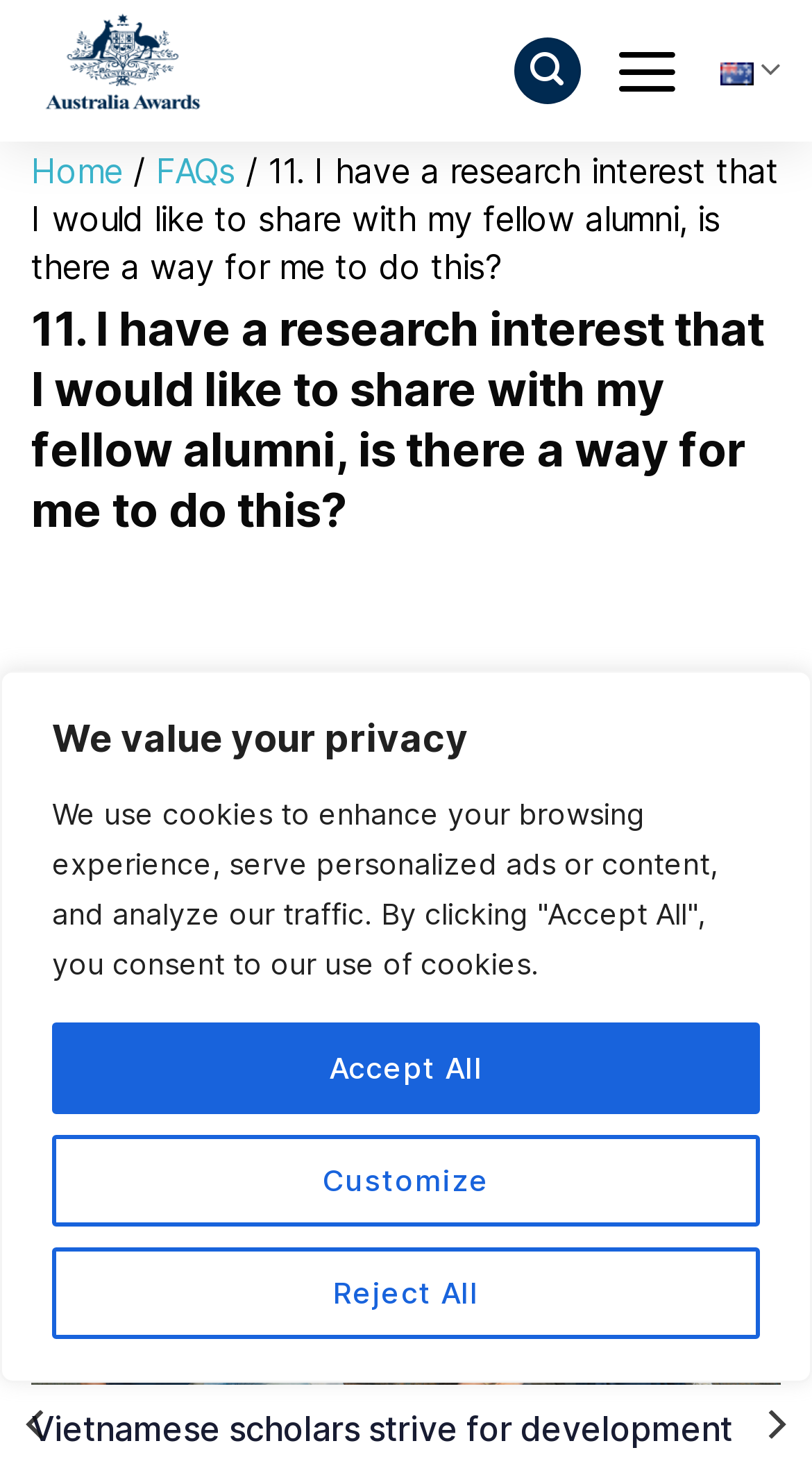What is the name of the organization?
Look at the image and respond with a one-word or short phrase answer.

Australia Awards Vietnam